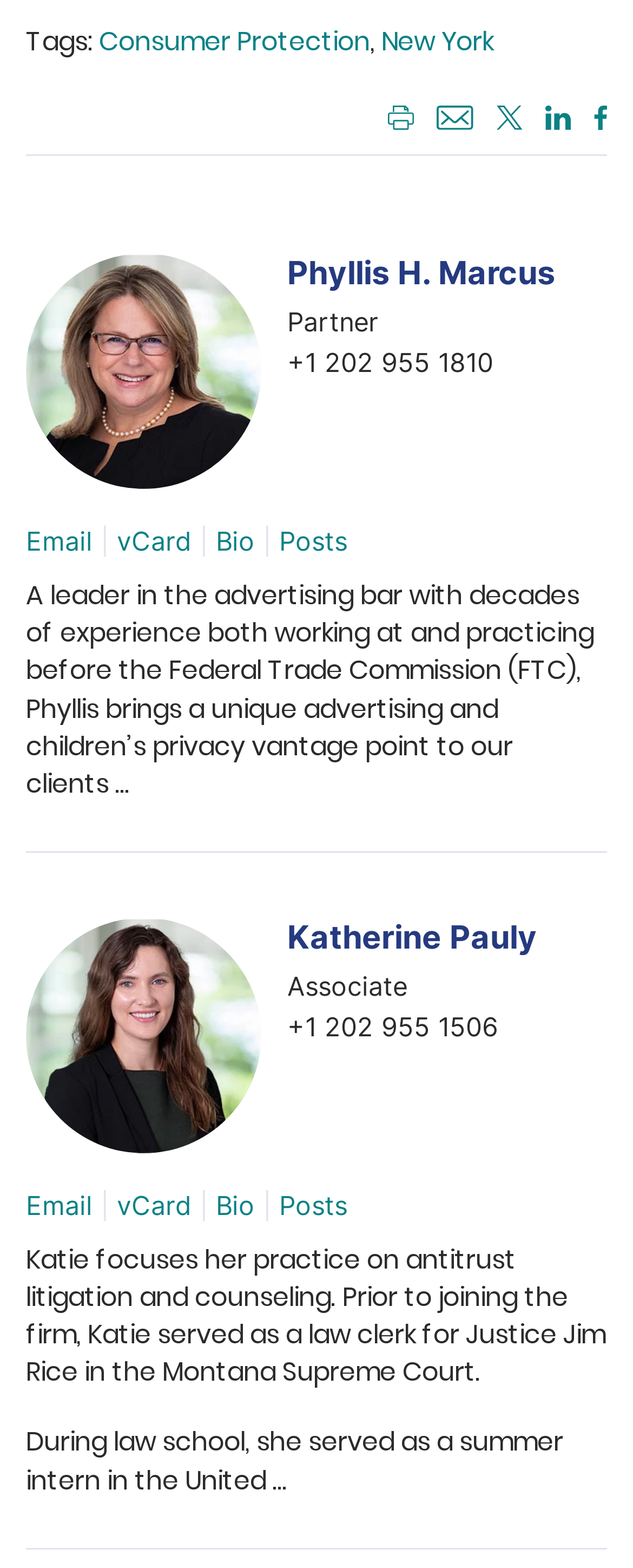Please identify the bounding box coordinates of the clickable region that I should interact with to perform the following instruction: "Print the page". The coordinates should be expressed as four float numbers between 0 and 1, i.e., [left, top, right, bottom].

[0.587, 0.065, 0.664, 0.089]